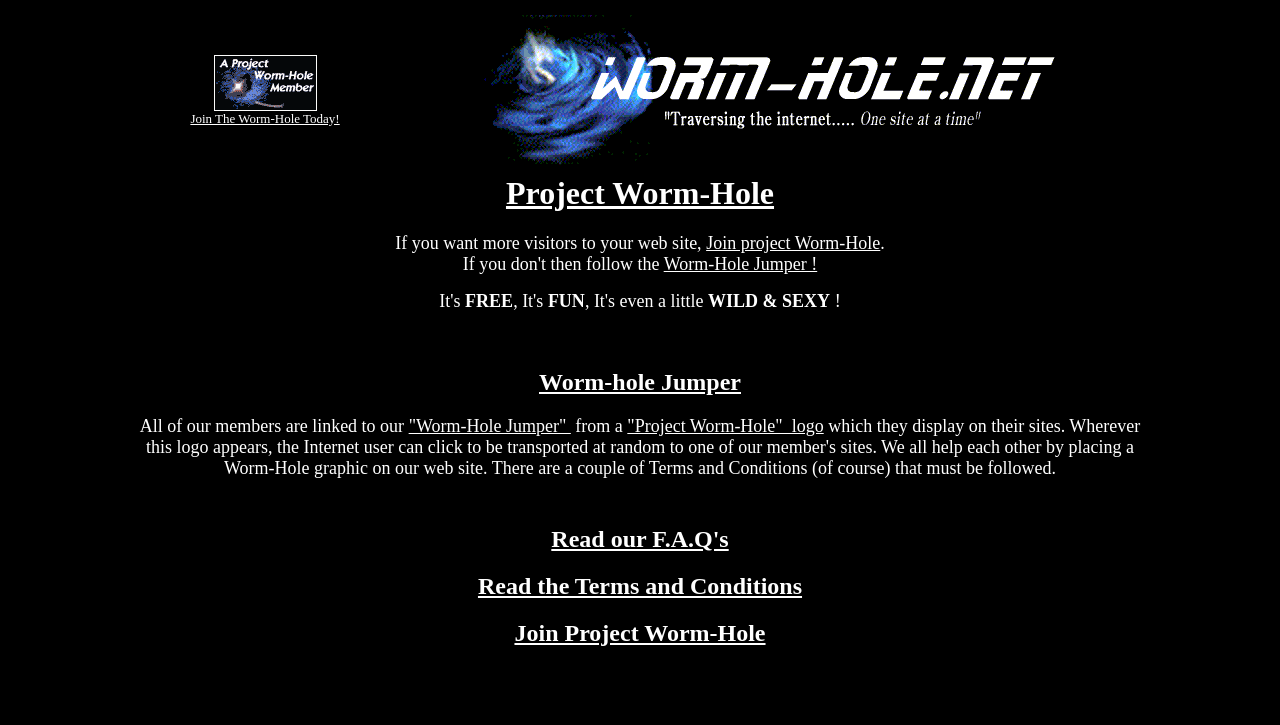Please locate the bounding box coordinates of the element that needs to be clicked to achieve the following instruction: "Read the 'F.A.Q's'". The coordinates should be four float numbers between 0 and 1, i.e., [left, top, right, bottom].

[0.431, 0.726, 0.569, 0.762]